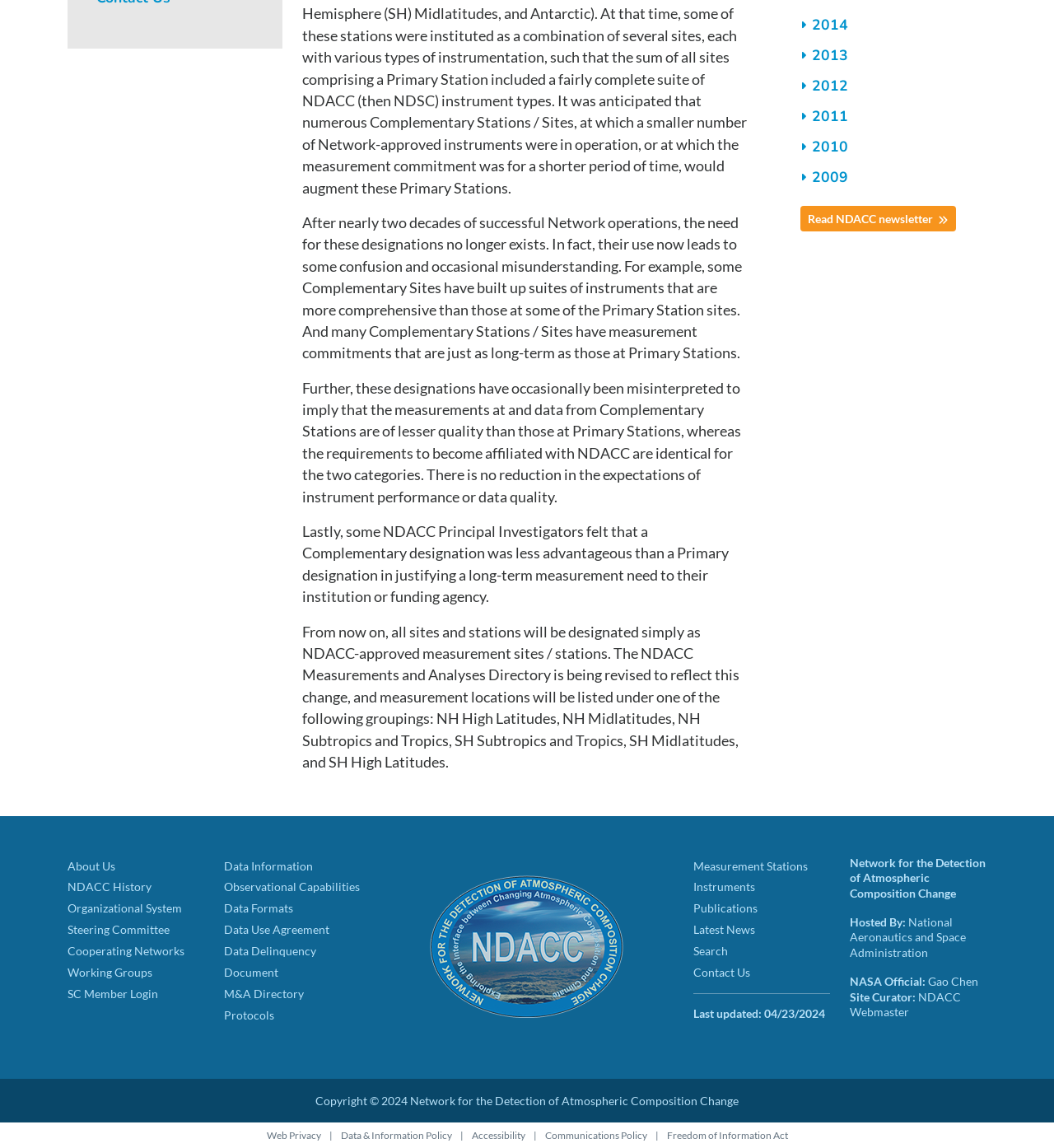Identify the bounding box coordinates for the UI element described as: "Organizational System".

[0.064, 0.785, 0.173, 0.797]